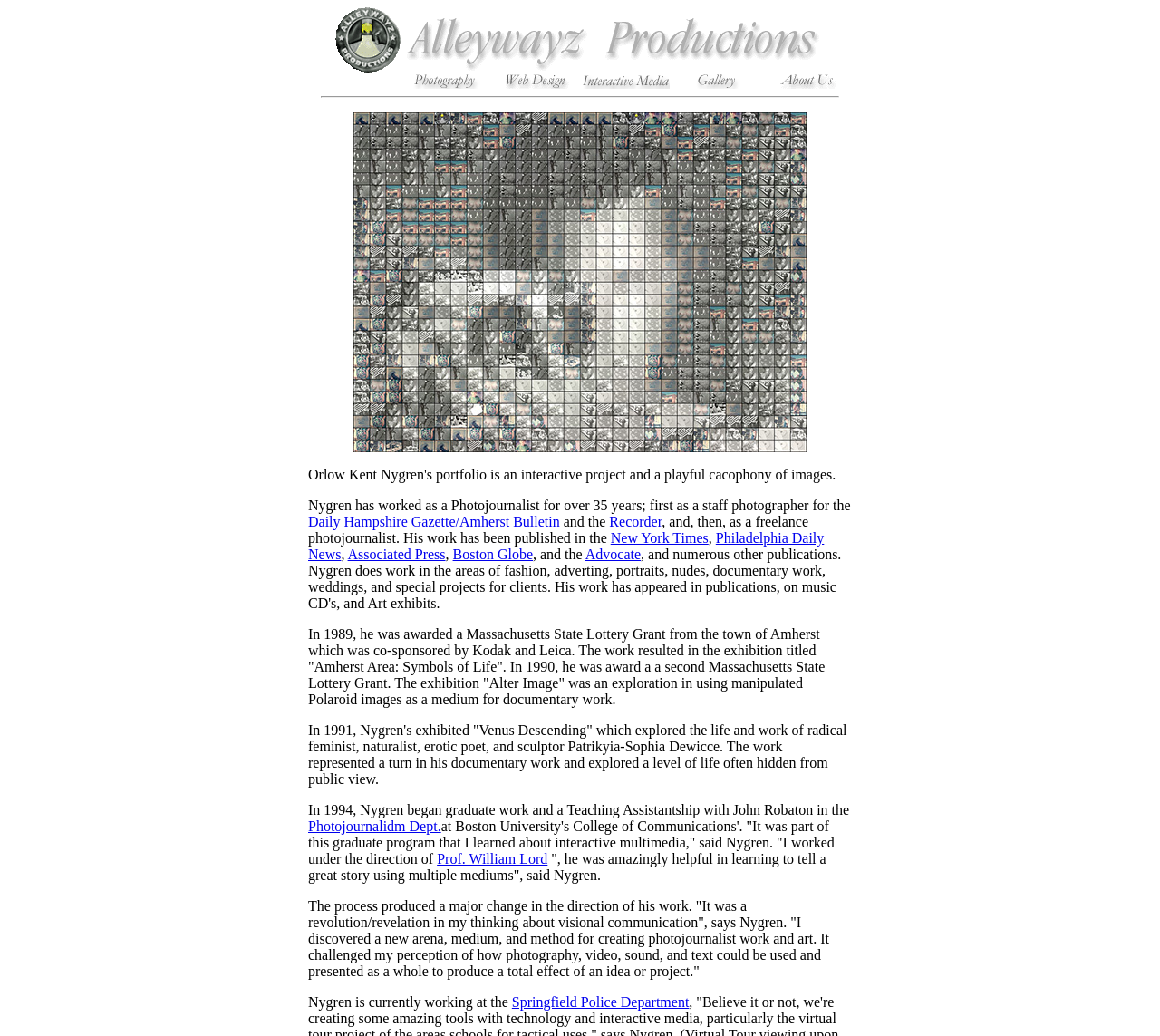Using the given description, provide the bounding box coordinates formatted as (top-left x, top-left y, bottom-right x, bottom-right y), with all values being floating point numbers between 0 and 1. Description: Recorder

[0.525, 0.496, 0.571, 0.511]